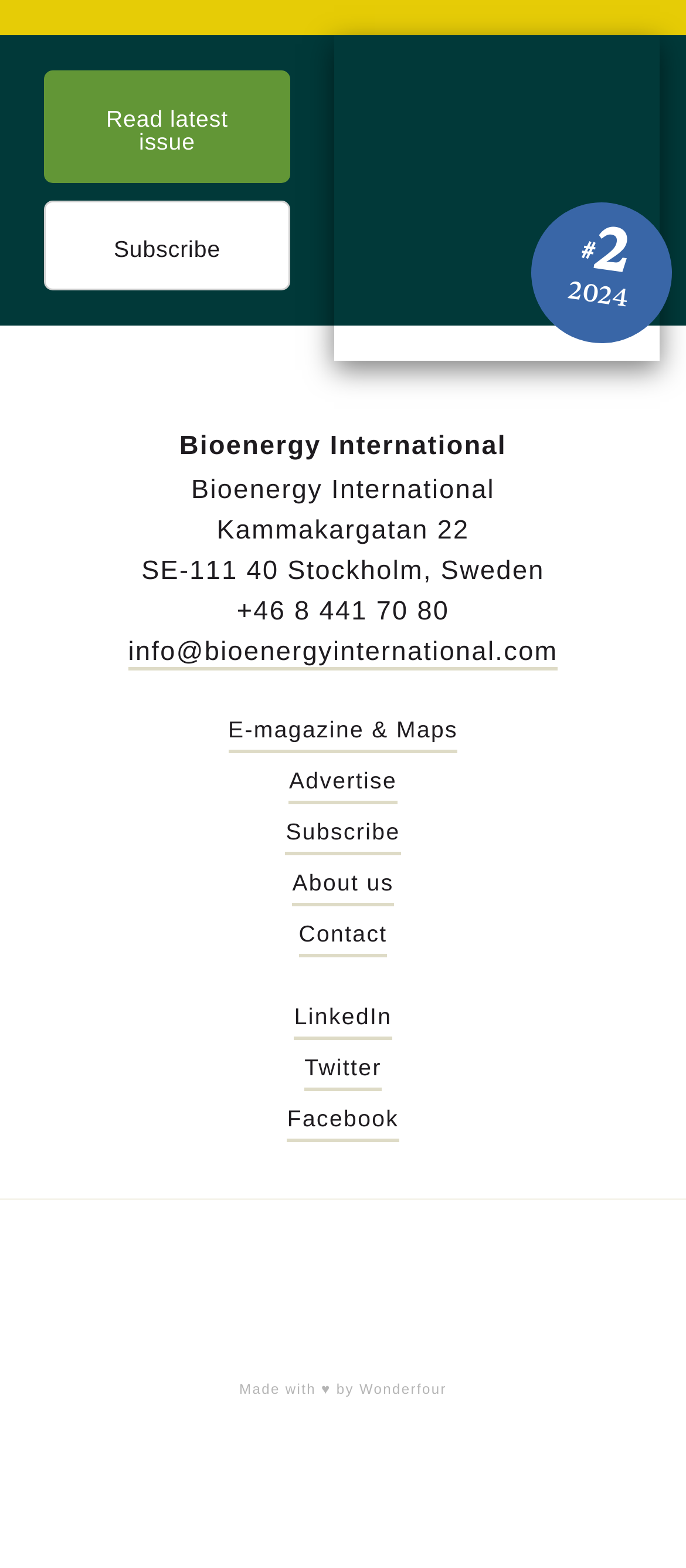What is the address of the magazine?
Provide a concise answer using a single word or phrase based on the image.

Kammakargatan 22, SE-111 40 Stockholm, Sweden